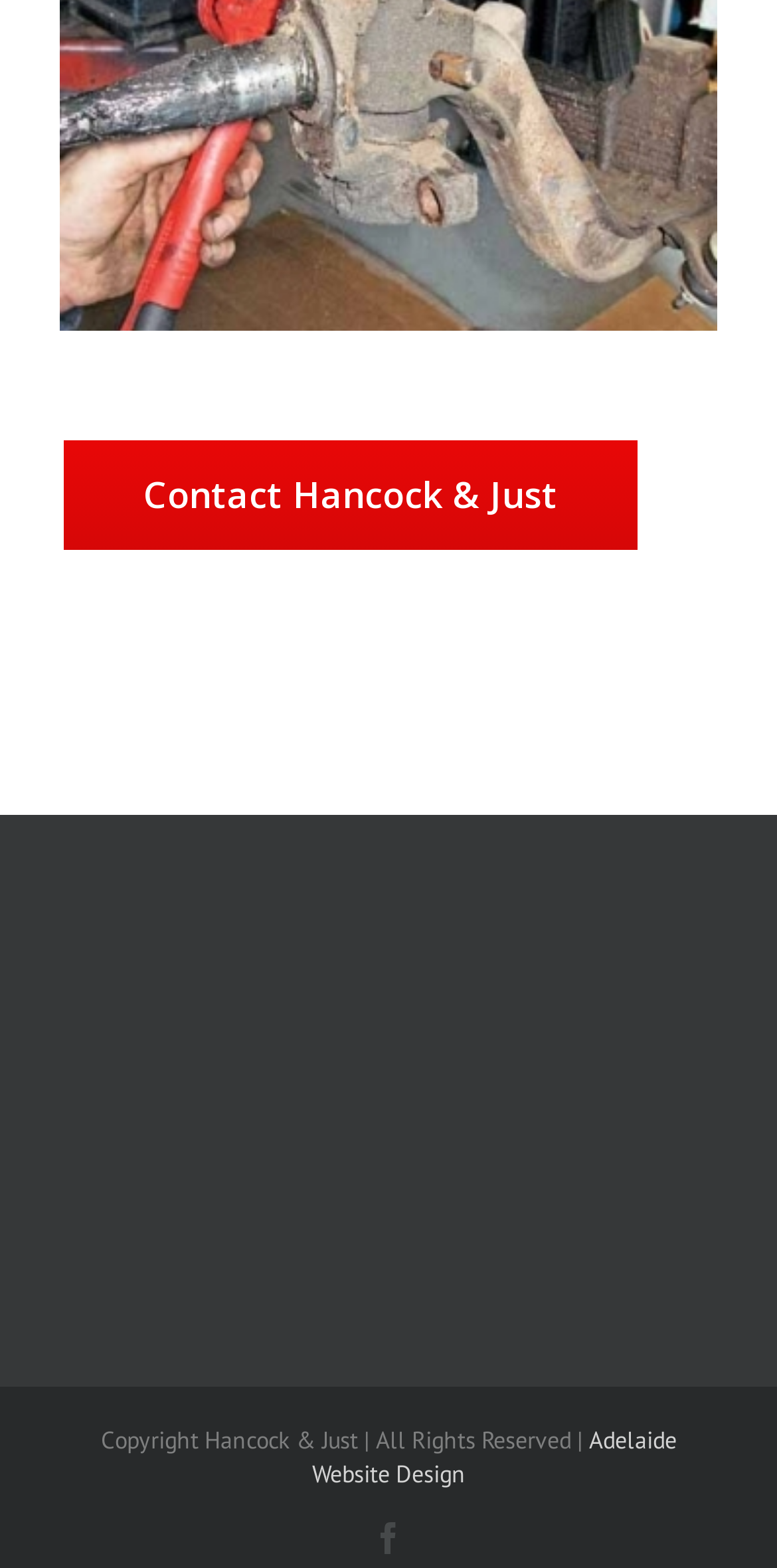Locate the bounding box coordinates of the UI element described by: "Contact Hancock & Just". Provide the coordinates as four float numbers between 0 and 1, formatted as [left, top, right, bottom].

[0.077, 0.278, 0.826, 0.353]